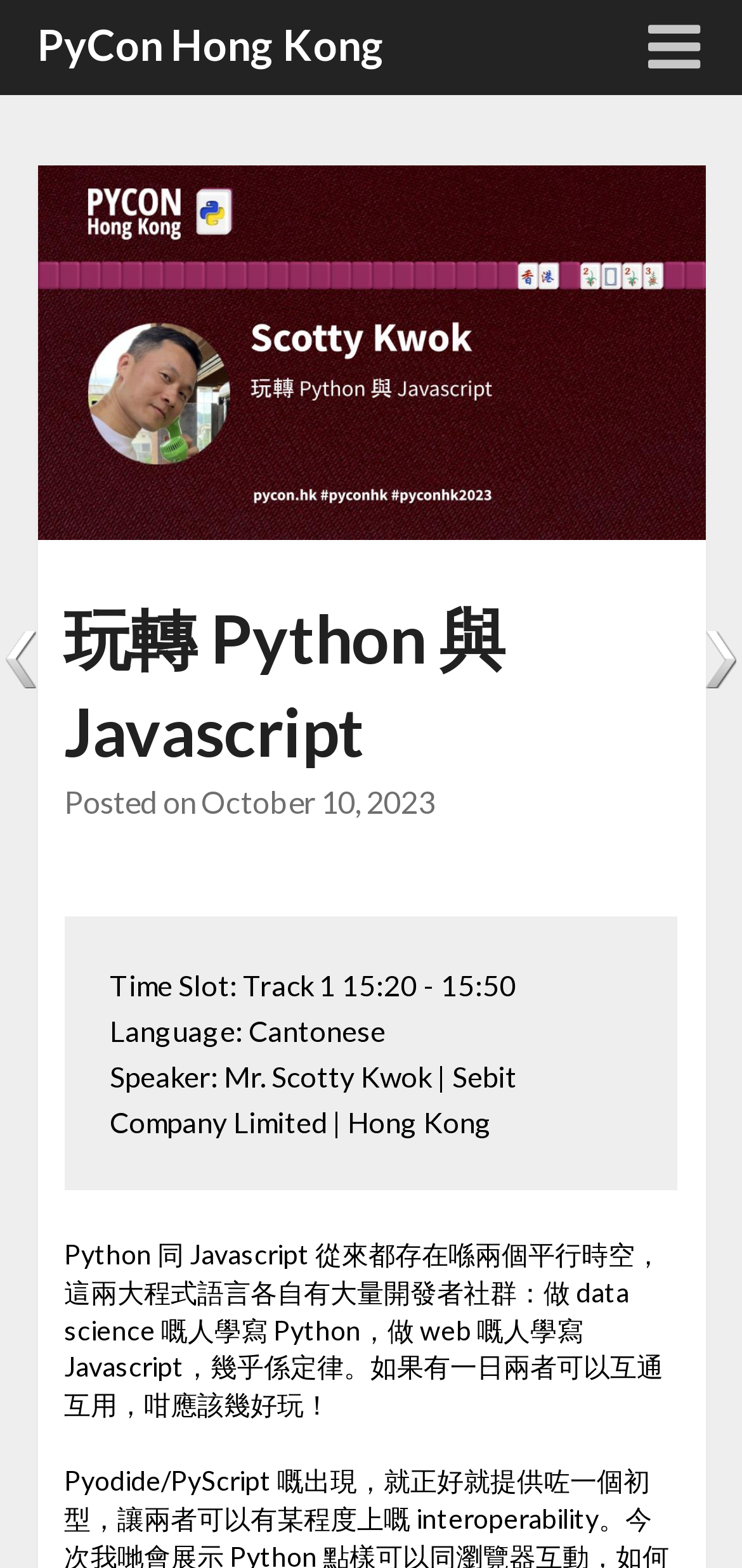Give a complete and precise description of the webpage's appearance.

The webpage appears to be a conference talk page, specifically for PyCon Hong Kong. At the top, there is a link to "PyCon Hong Kong" and a toggle button represented by a gear icon. Below these elements, there is a large image with a header that reads "玩轉 Python 與 Javascript" (which translates to "Playing with Python and Javascript"). 

The header is followed by a posted date, "October 10, 2023", and a brief description of the talk, including the time slot, language, and speaker information. The speaker is Mr. Scotty Kwok from Sebit Company Limited in Hong Kong, and the talk is scheduled for Track 1 from 15:20 to 15:50 in Cantonese.

Below the talk details, there is a paragraph of text that discusses the relationship between Python and Javascript, describing how they have coexisted in parallel universes with large developer communities, with data scientists using Python and web developers using Javascript. The text also expresses excitement about the possibility of these two languages being able to communicate with each other in the future.